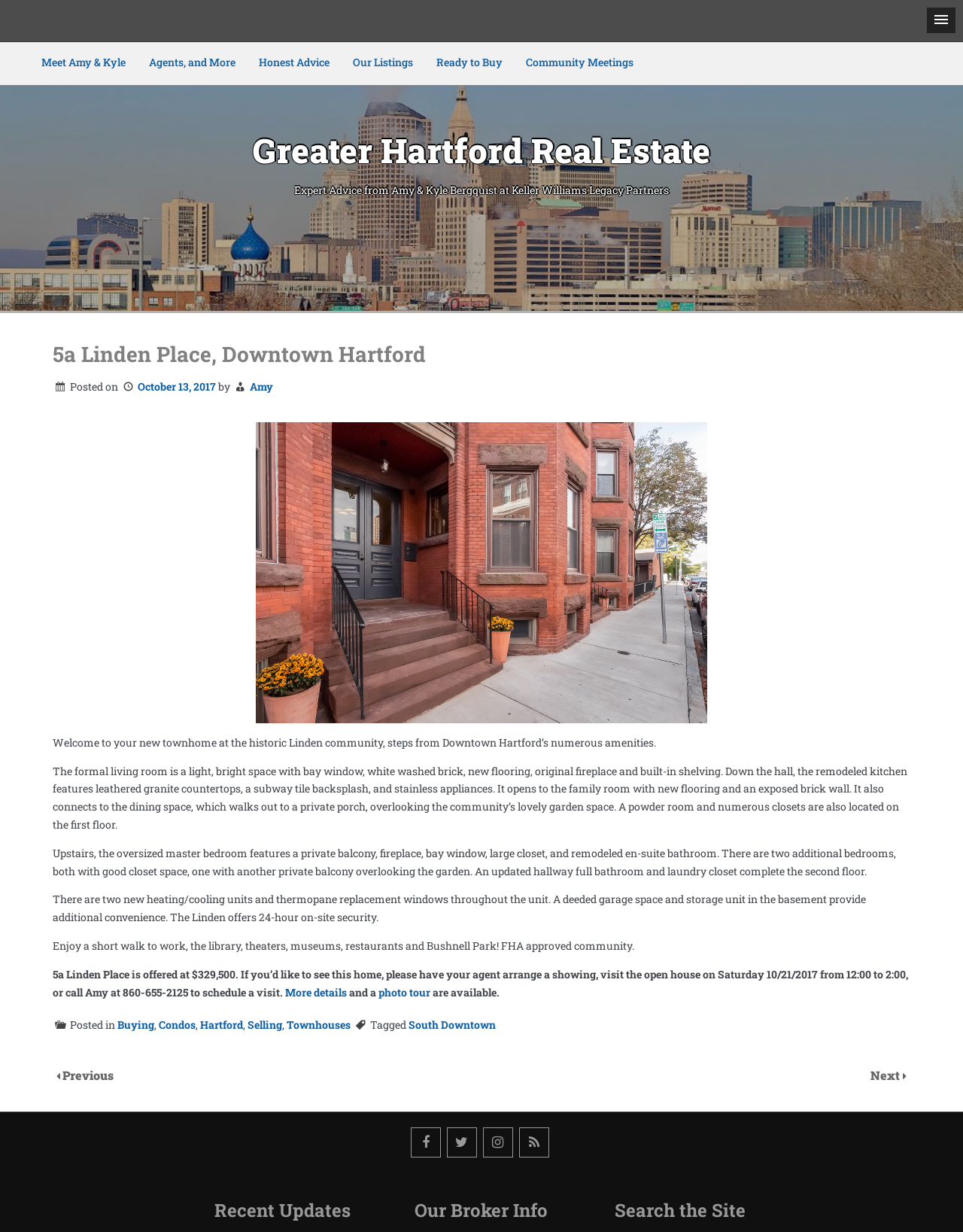Locate the bounding box coordinates of the clickable area needed to fulfill the instruction: "Click Meet Amy & Kyle".

[0.031, 0.034, 0.143, 0.069]